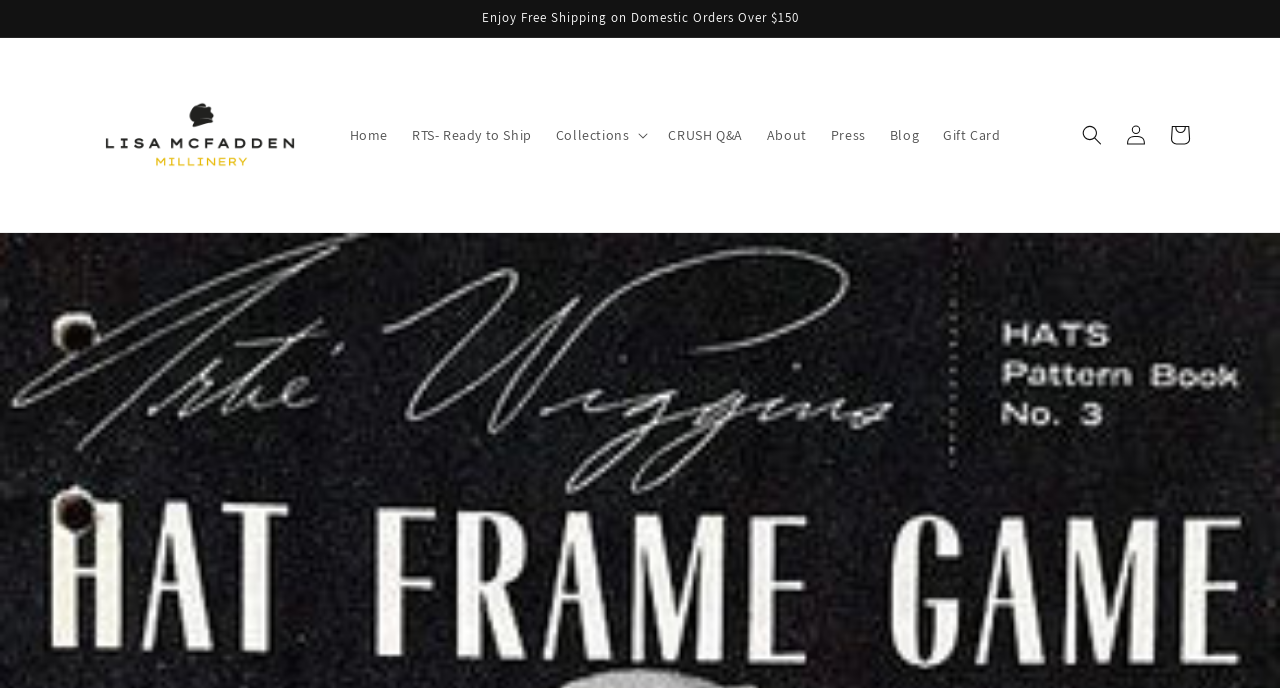Determine the bounding box coordinates for the area that should be clicked to carry out the following instruction: "go to home page".

[0.264, 0.165, 0.312, 0.227]